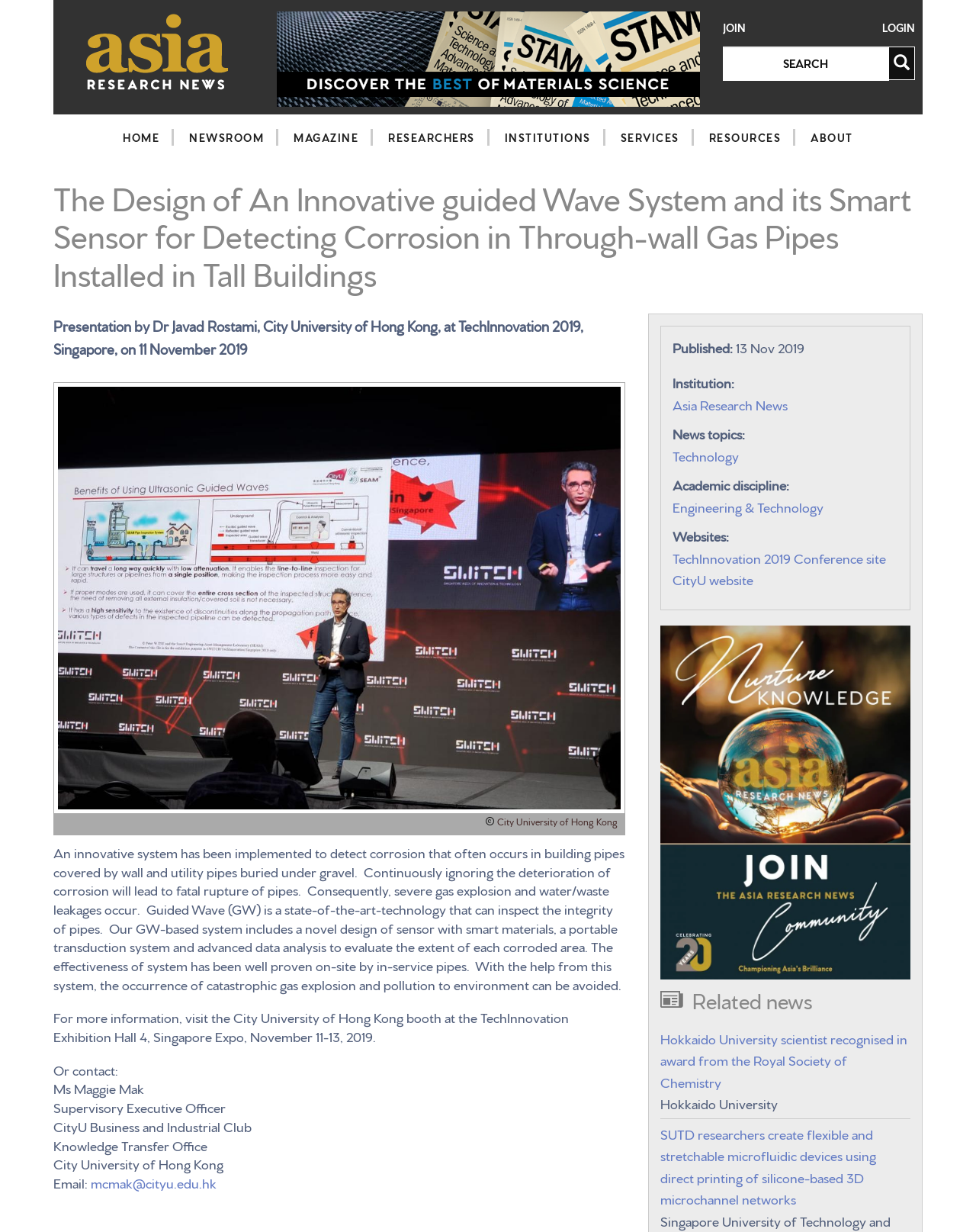Please provide the main heading of the webpage content.

The Design of An Innovative guided Wave System and its Smart Sensor for Detecting Corrosion in Through-wall Gas Pipes Installed in Tall Buildings